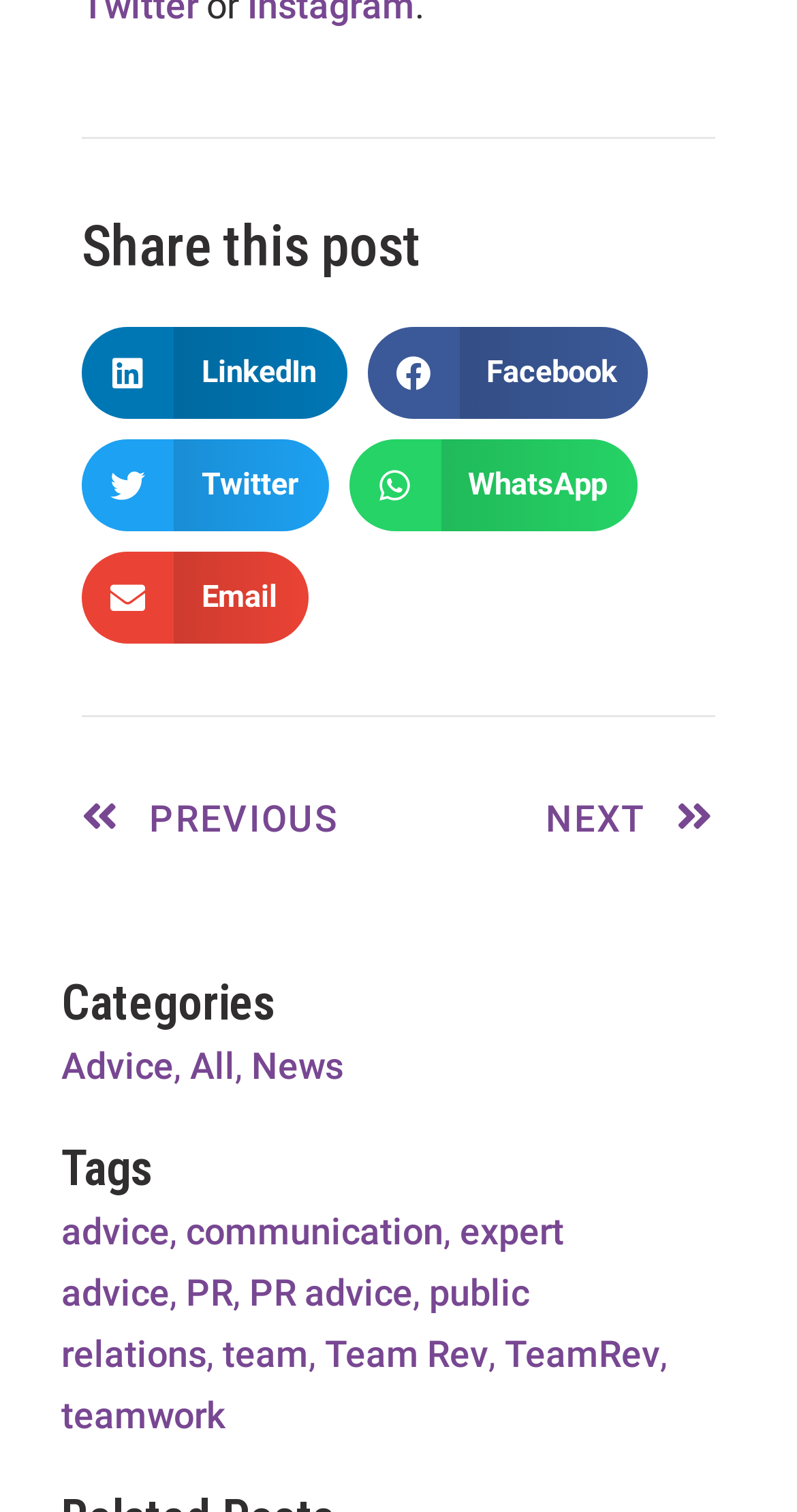Locate the UI element described by expert advice and provide its bounding box coordinates. Use the format (top-left x, top-left y, bottom-right x, bottom-right y) with all values as floating point numbers between 0 and 1.

[0.077, 0.8, 0.708, 0.869]